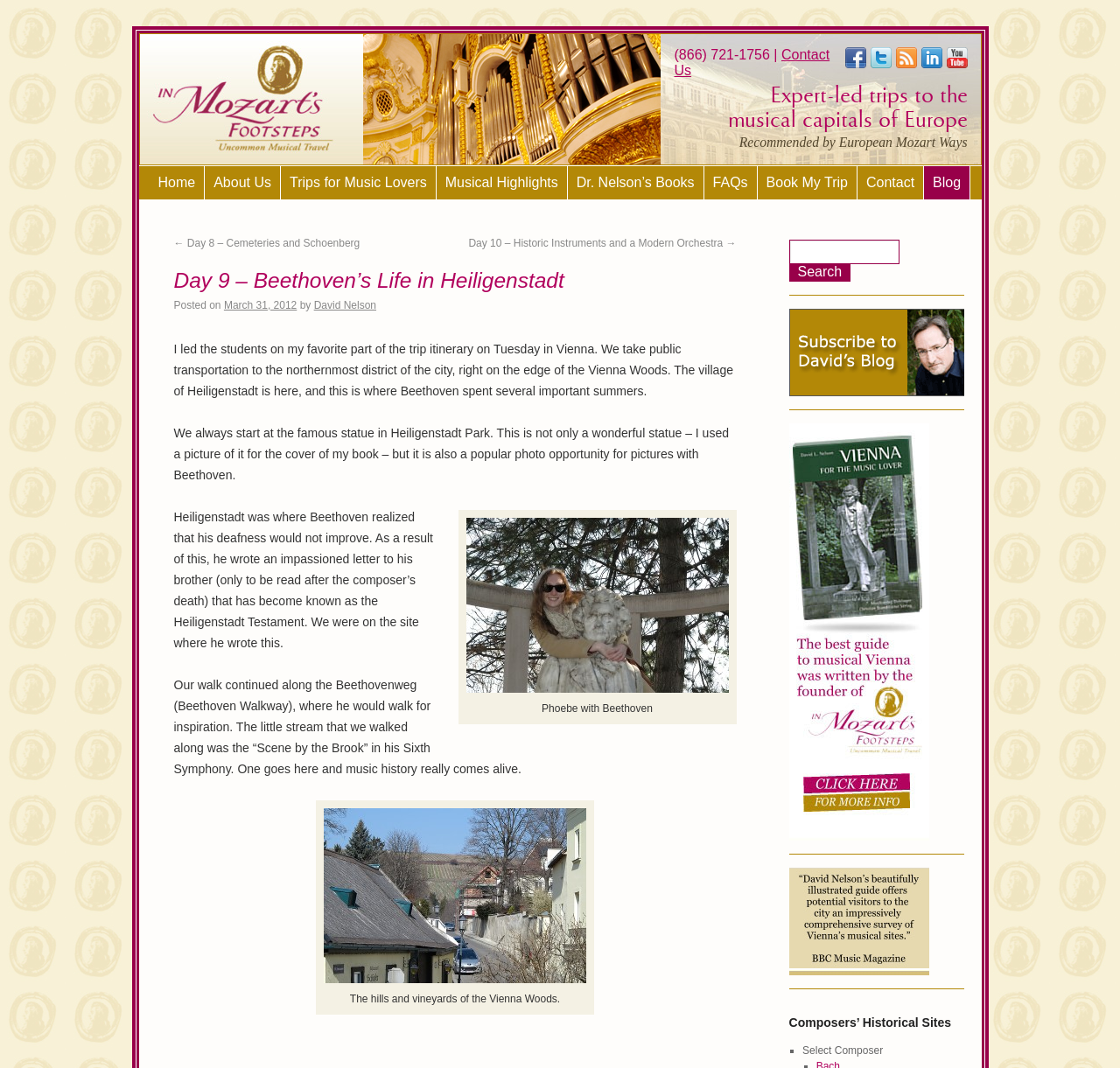Find the bounding box coordinates of the element's region that should be clicked in order to follow the given instruction: "Click the 'Contact Us' link". The coordinates should consist of four float numbers between 0 and 1, i.e., [left, top, right, bottom].

[0.602, 0.044, 0.741, 0.073]